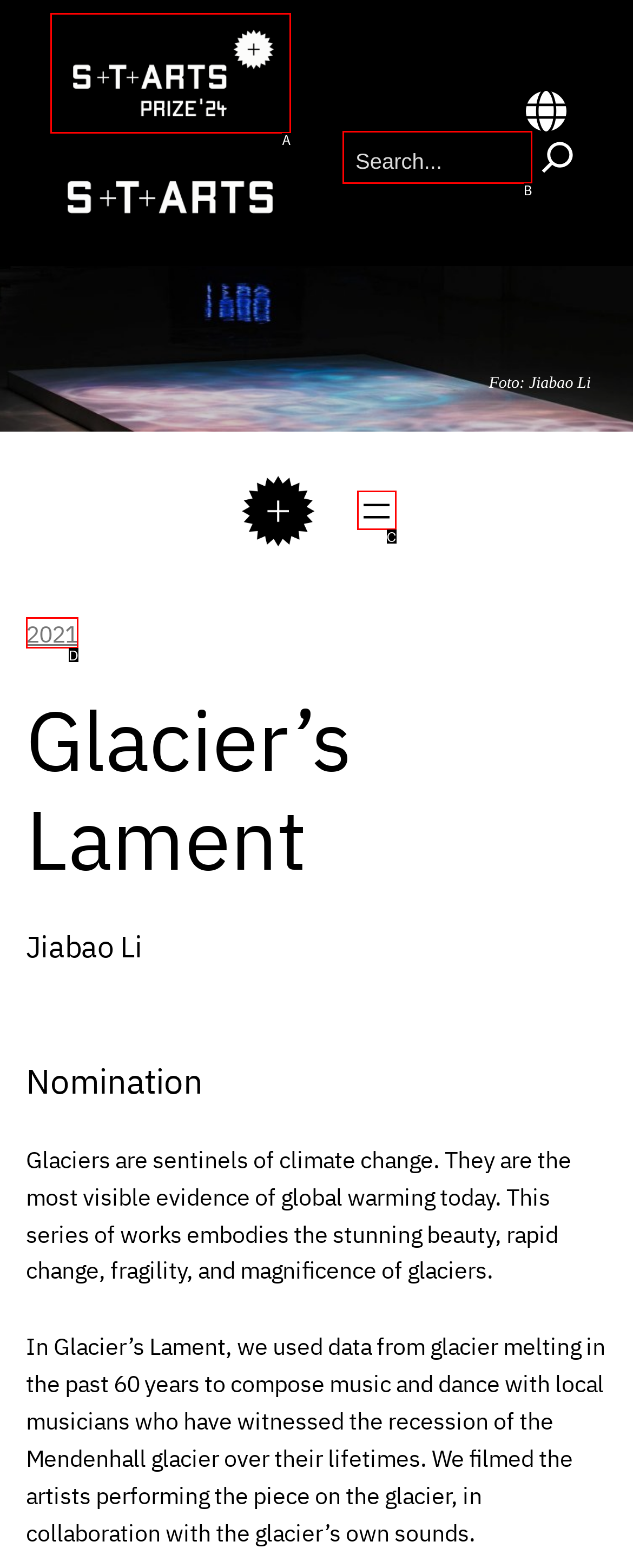Select the HTML element that best fits the description: alt="S+T+ARTS Prize"
Respond with the letter of the correct option from the choices given.

A